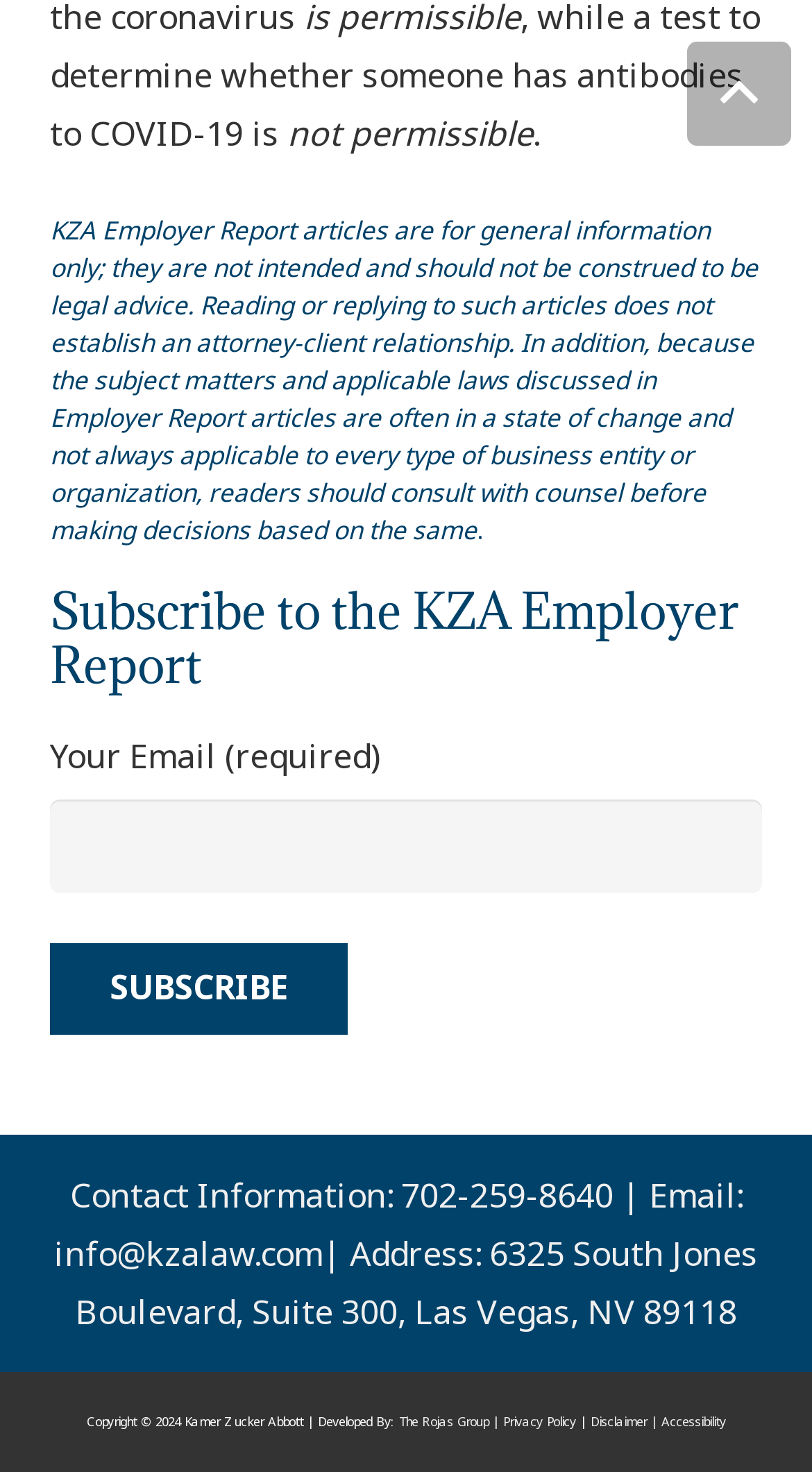Find the bounding box coordinates of the element to click in order to complete the given instruction: "Contact KZA via email."

[0.067, 0.836, 0.397, 0.867]